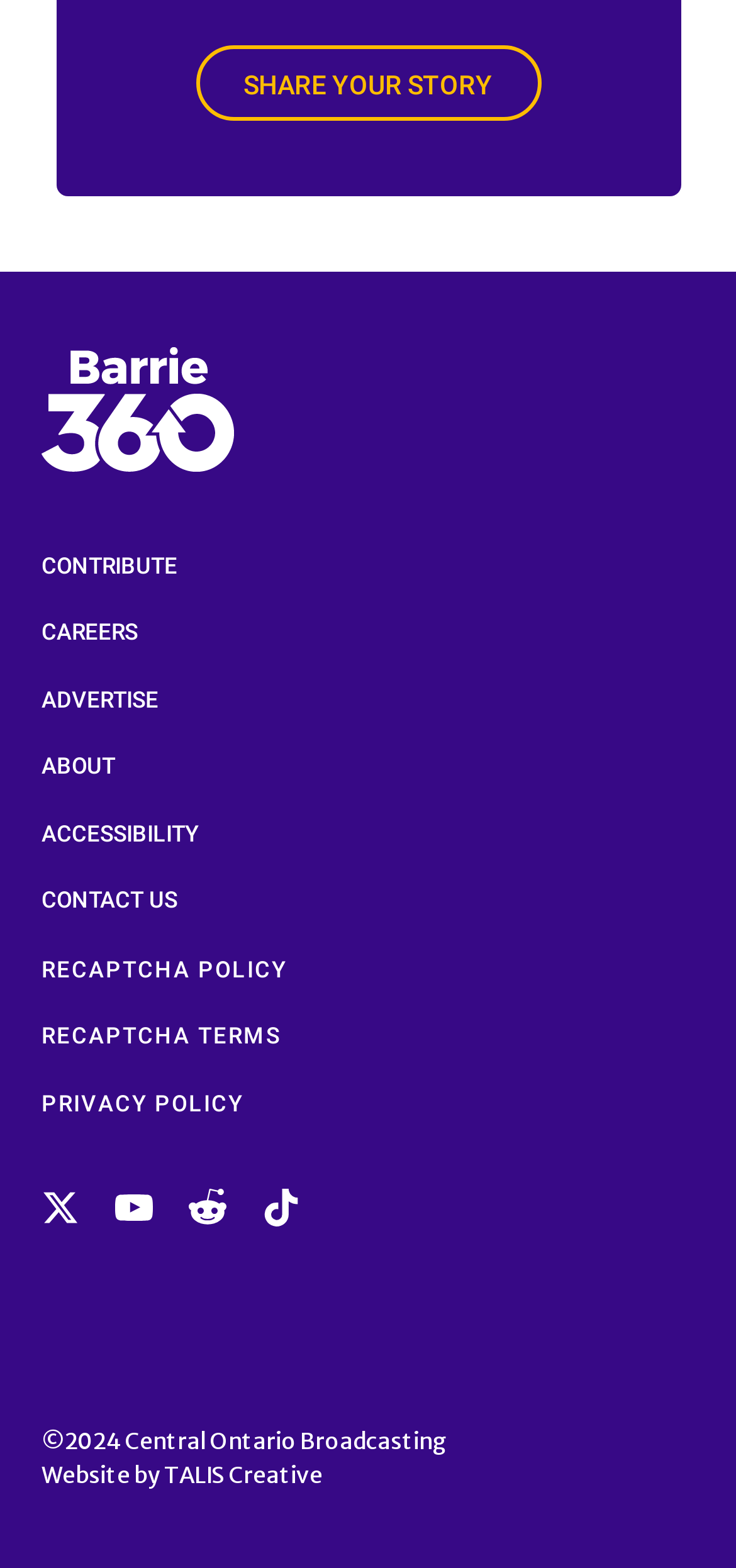Identify the bounding box for the UI element that is described as follows: "Share Your Story".

[0.265, 0.029, 0.735, 0.077]